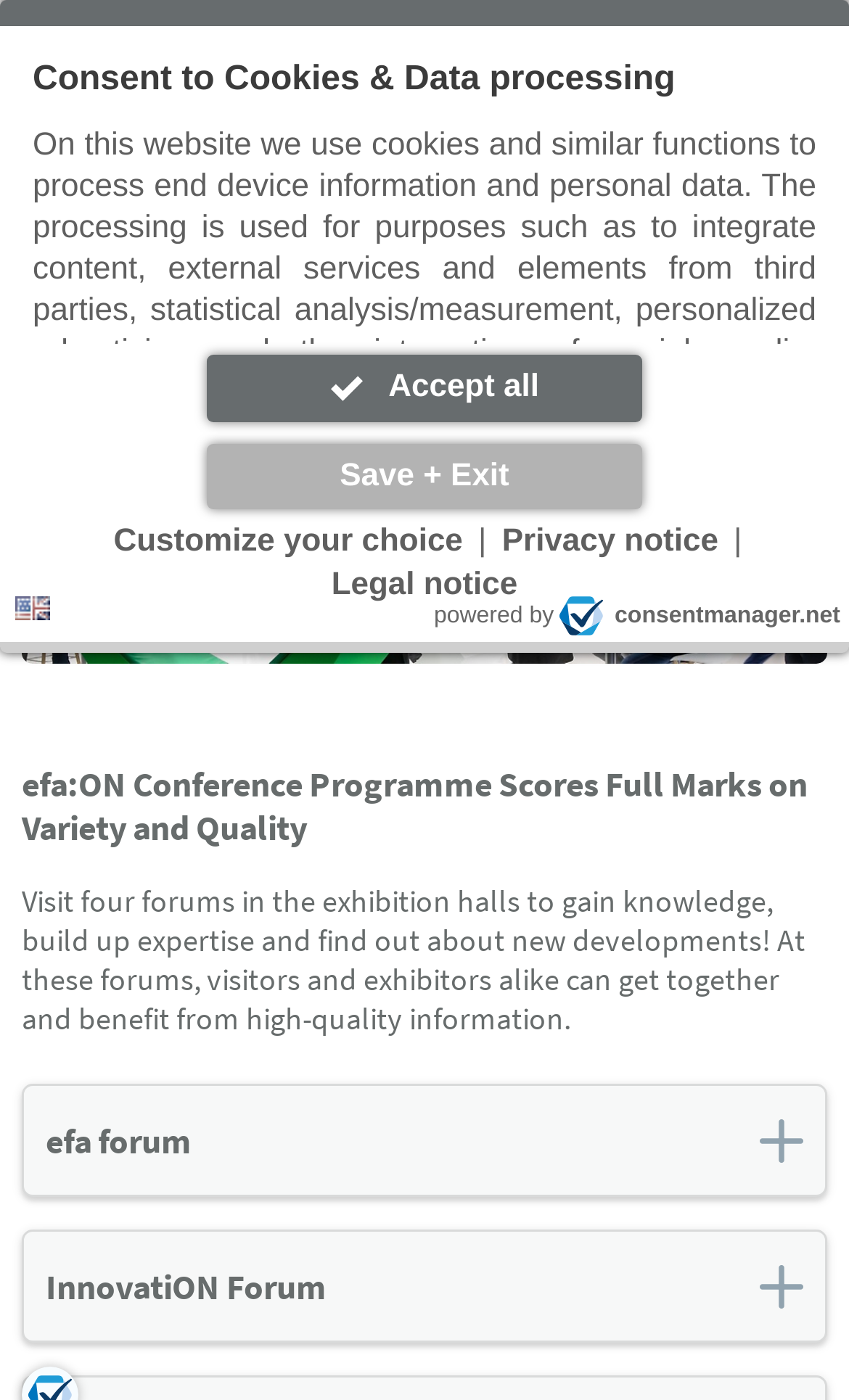What is the name of the innovation forum? Using the information from the screenshot, answer with a single word or phrase.

InnovatiON Forum